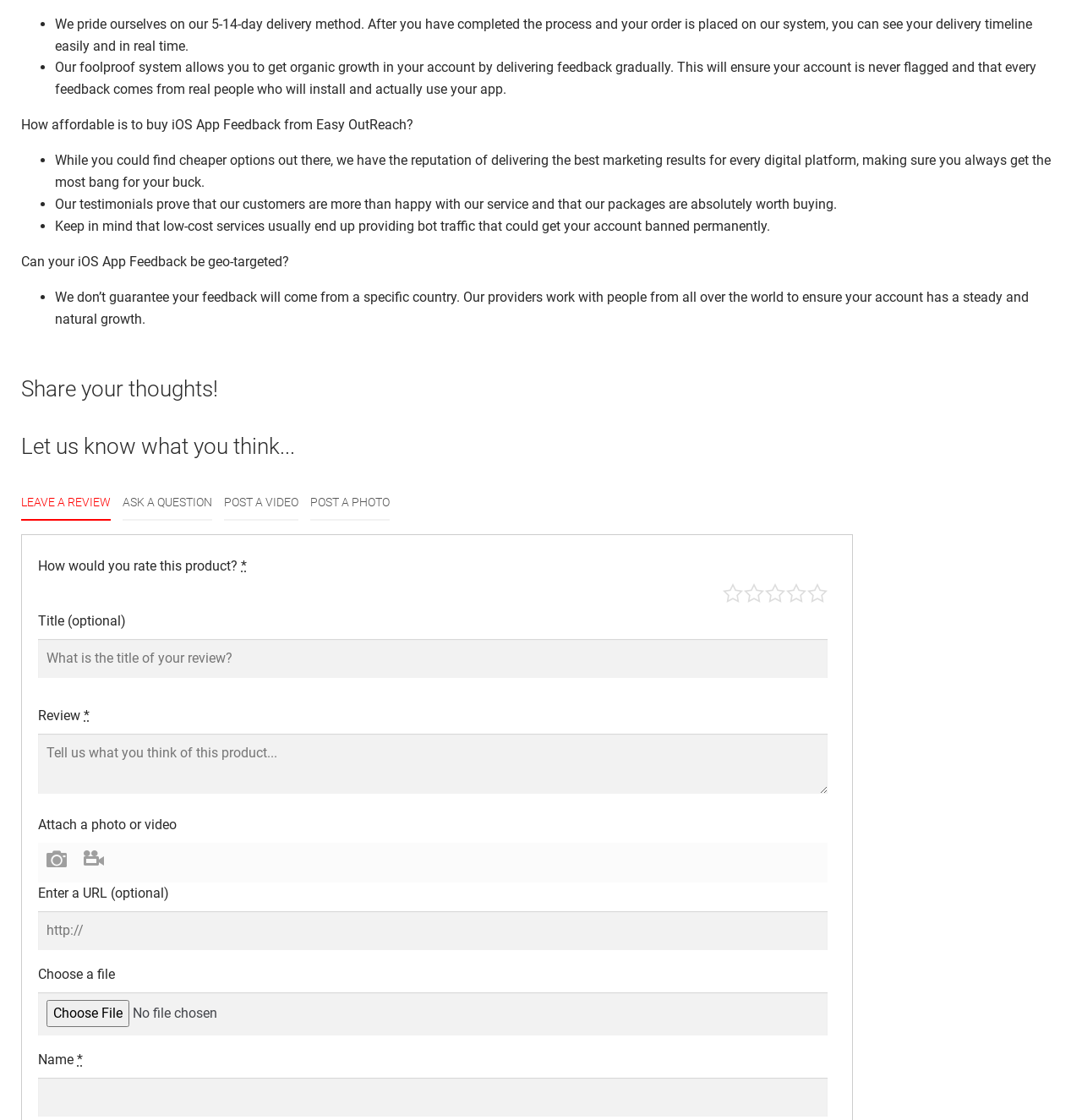Find the bounding box coordinates of the element you need to click on to perform this action: 'Search for something'. The coordinates should be represented by four float values between 0 and 1, in the format [left, top, right, bottom].

None